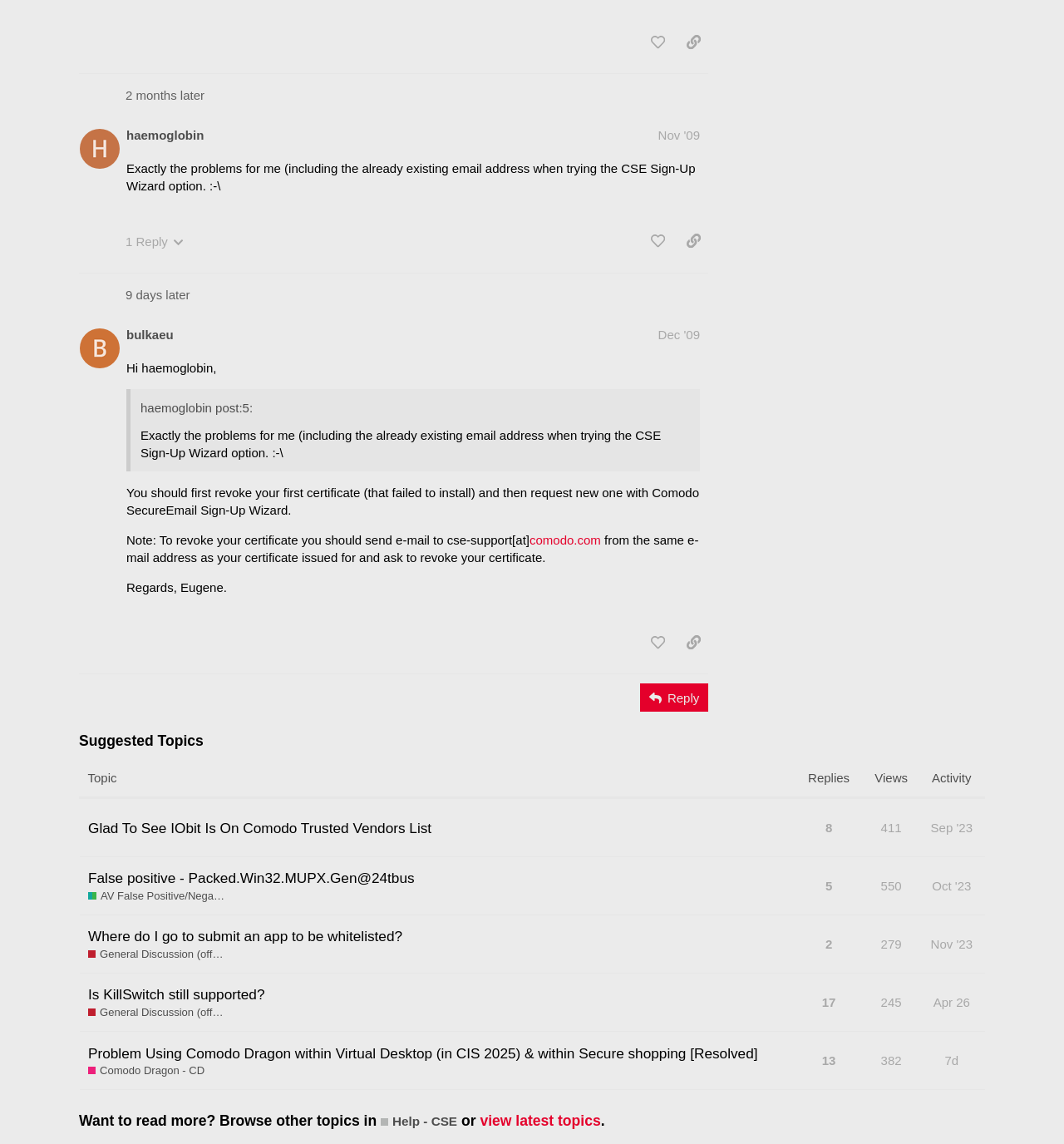Determine the bounding box coordinates of the element that should be clicked to execute the following command: "like another post".

[0.604, 0.199, 0.633, 0.224]